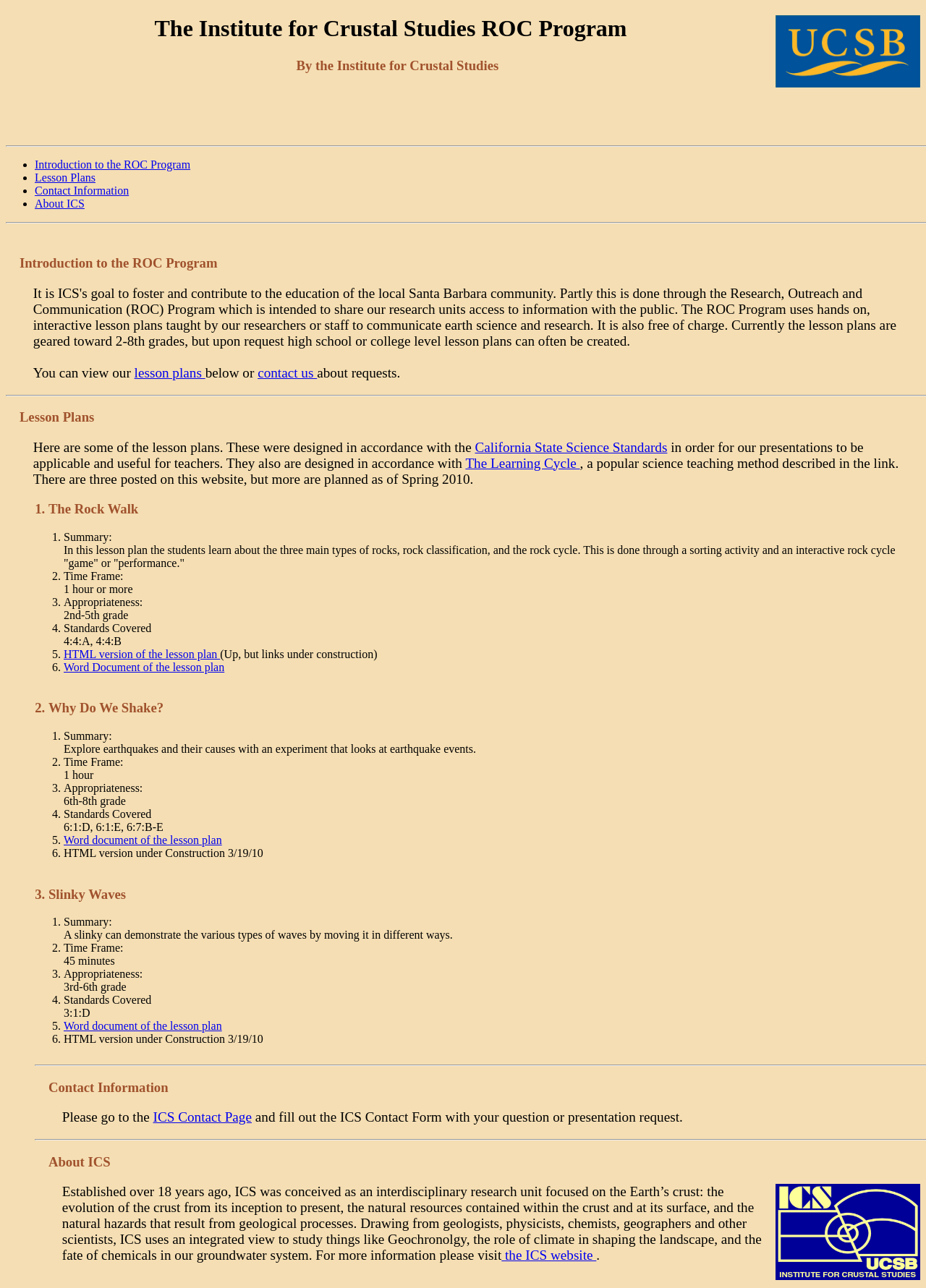What is the name of the science teaching method described in the link?
Look at the image and answer with only one word or phrase.

The Learning Cycle